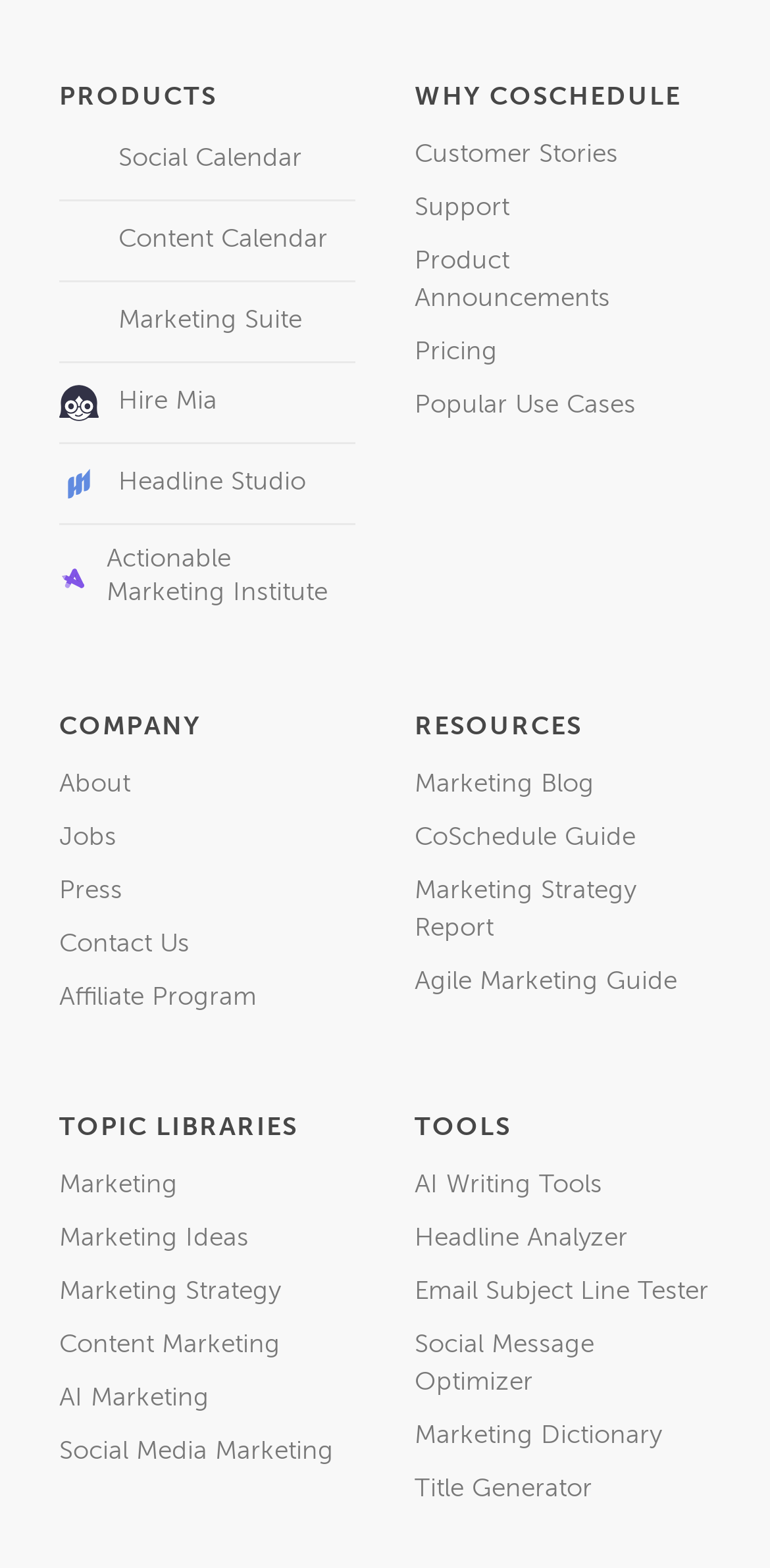Determine the bounding box coordinates of the region to click in order to accomplish the following instruction: "Read the Marketing Blog". Provide the coordinates as four float numbers between 0 and 1, specifically [left, top, right, bottom].

[0.538, 0.49, 0.772, 0.511]